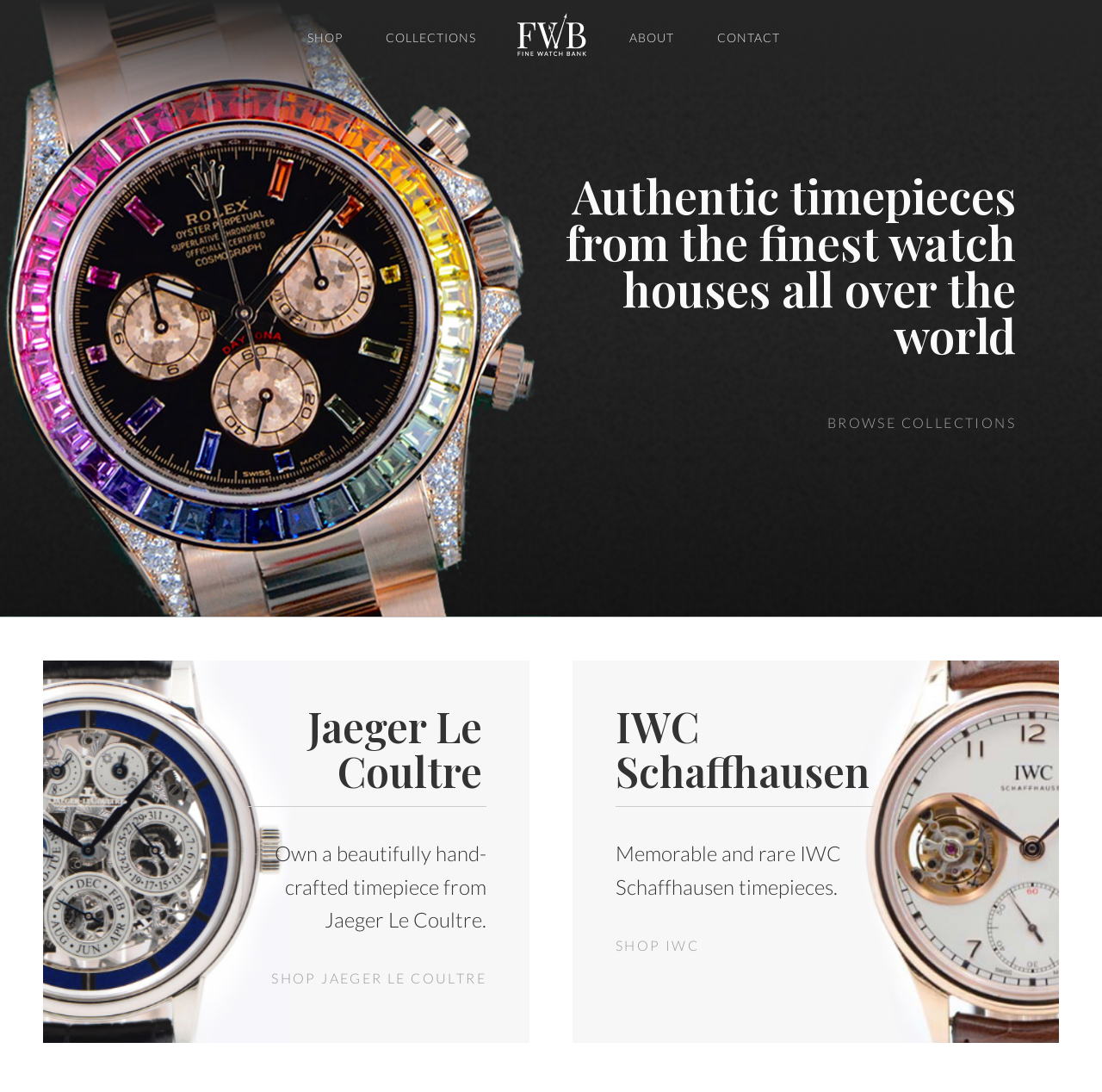Specify the bounding box coordinates of the element's area that should be clicked to execute the given instruction: "Shop Jaeger Le Coultre". The coordinates should be four float numbers between 0 and 1, i.e., [left, top, right, bottom].

[0.246, 0.876, 0.441, 0.916]